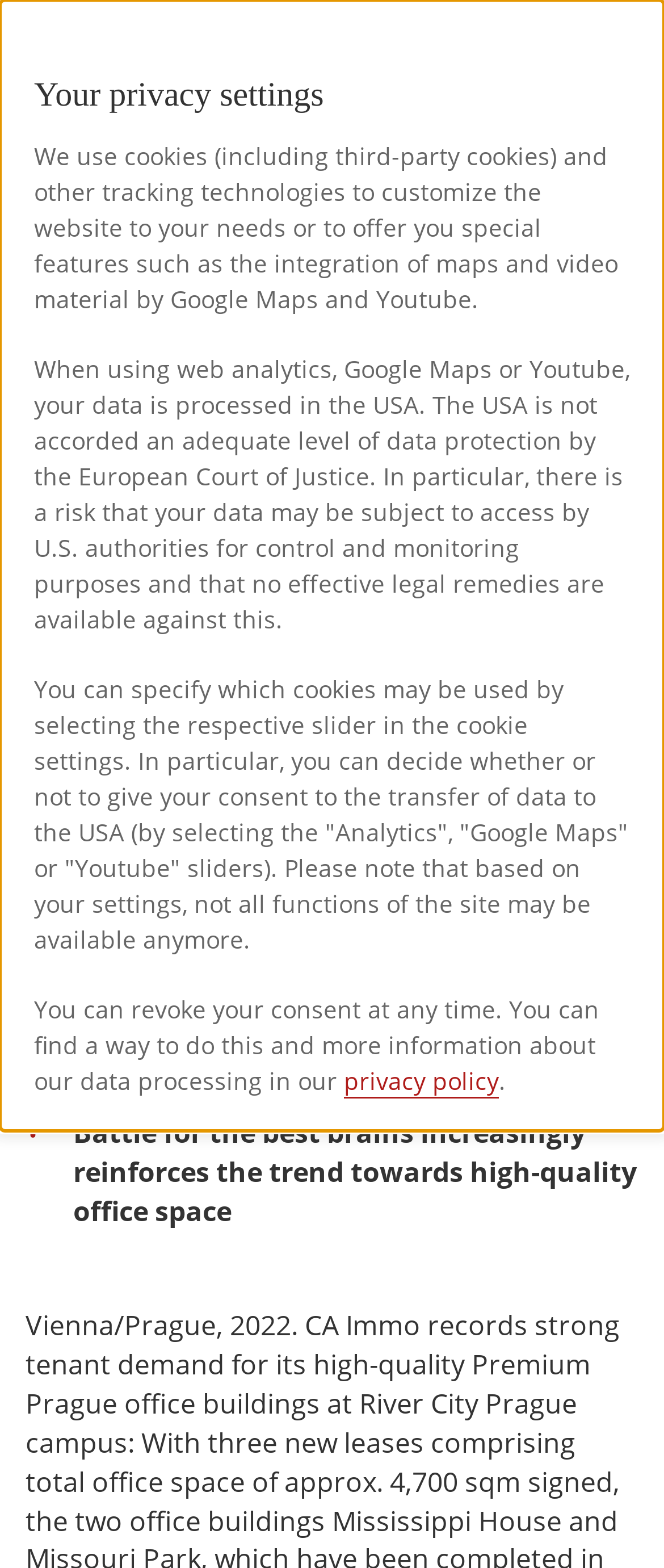Locate the bounding box coordinates of the element you need to click to accomplish the task described by this instruction: "Go to German website".

[0.638, 0.018, 0.687, 0.04]